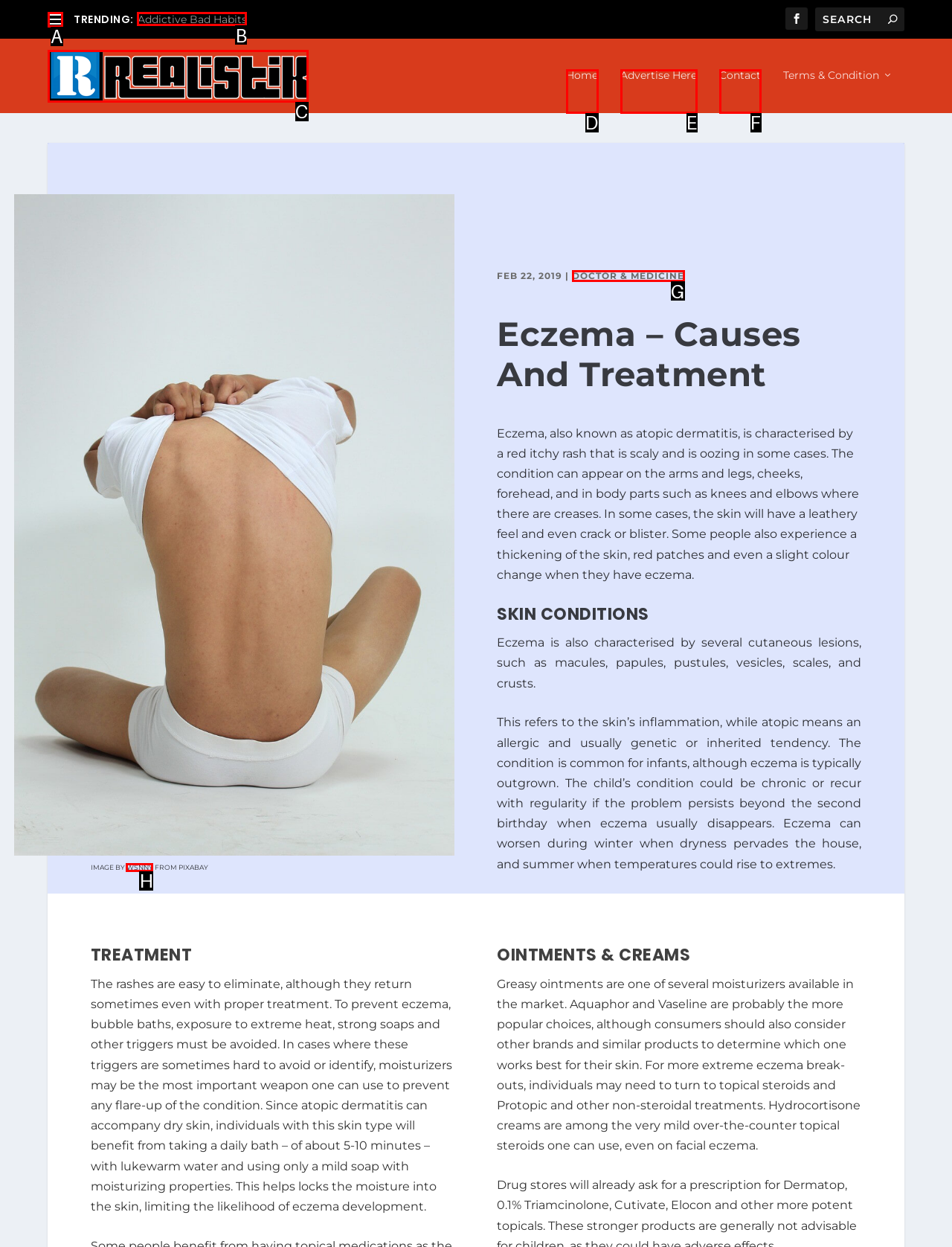Indicate which HTML element you need to click to complete the task: Read about Doctor & Medicine. Provide the letter of the selected option directly.

G